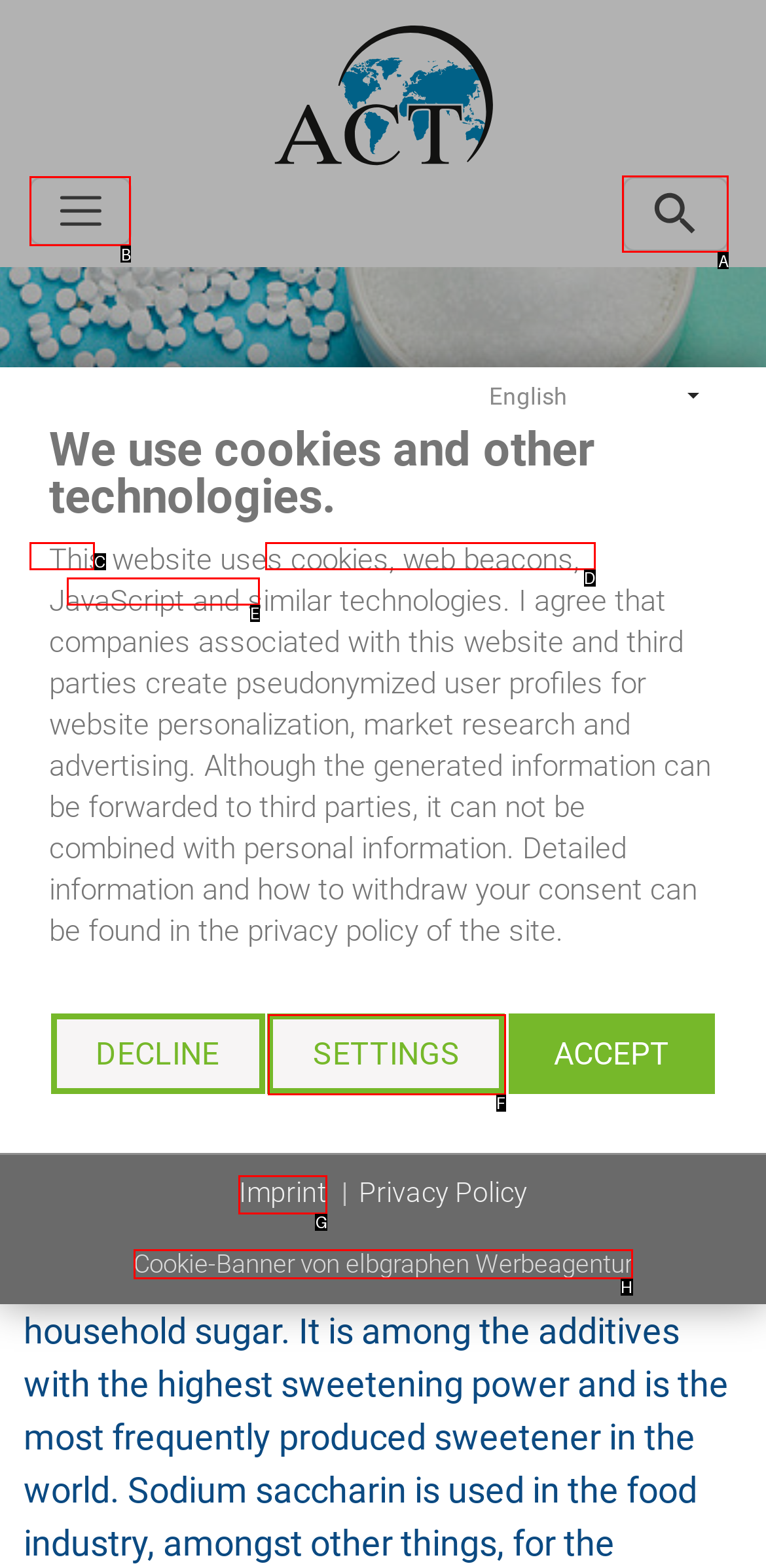Which HTML element should be clicked to complete the following task: Open search bar?
Answer with the letter corresponding to the correct choice.

A